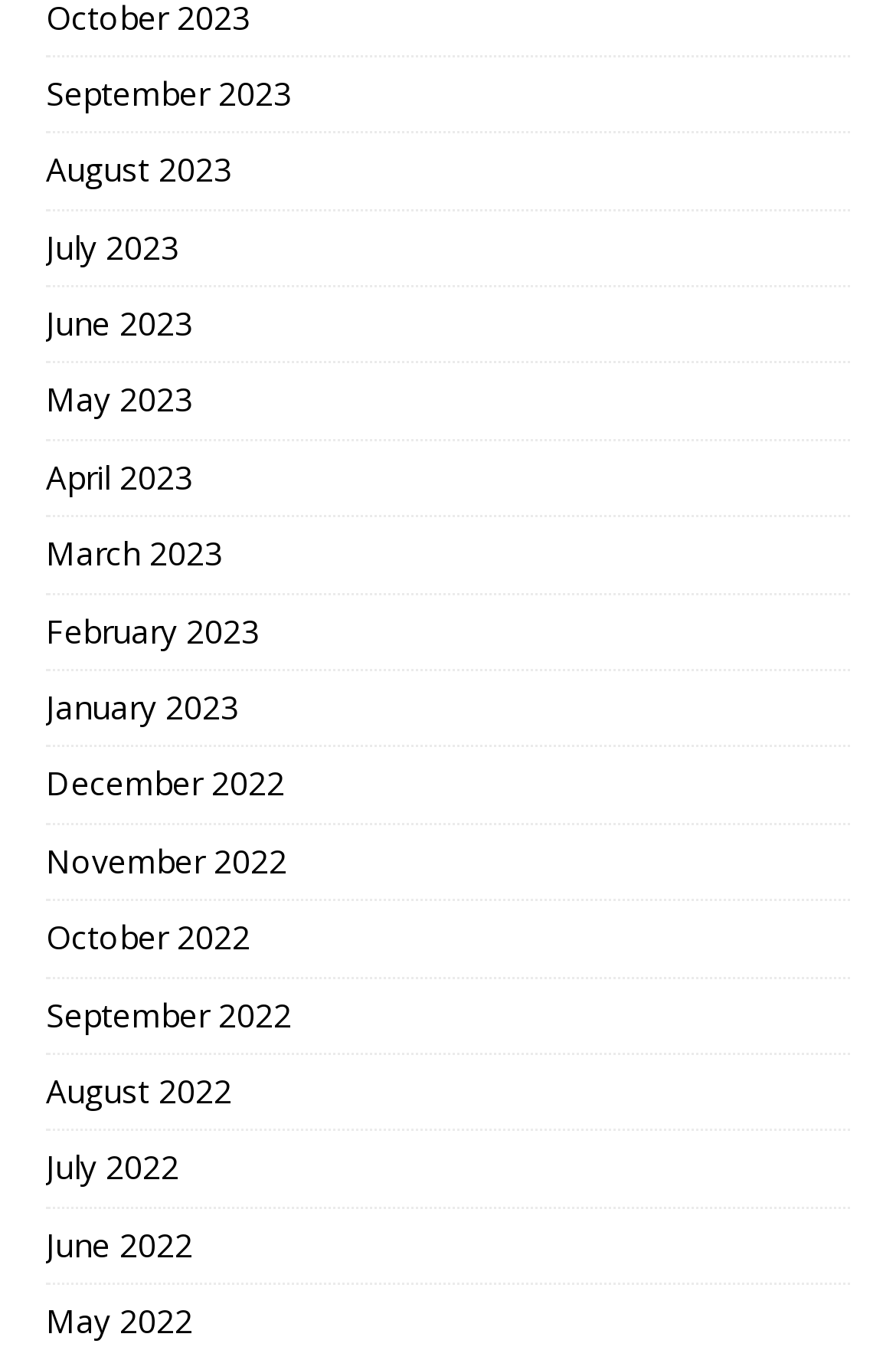Please specify the bounding box coordinates of the region to click in order to perform the following instruction: "browse June 2023".

[0.051, 0.211, 0.949, 0.266]